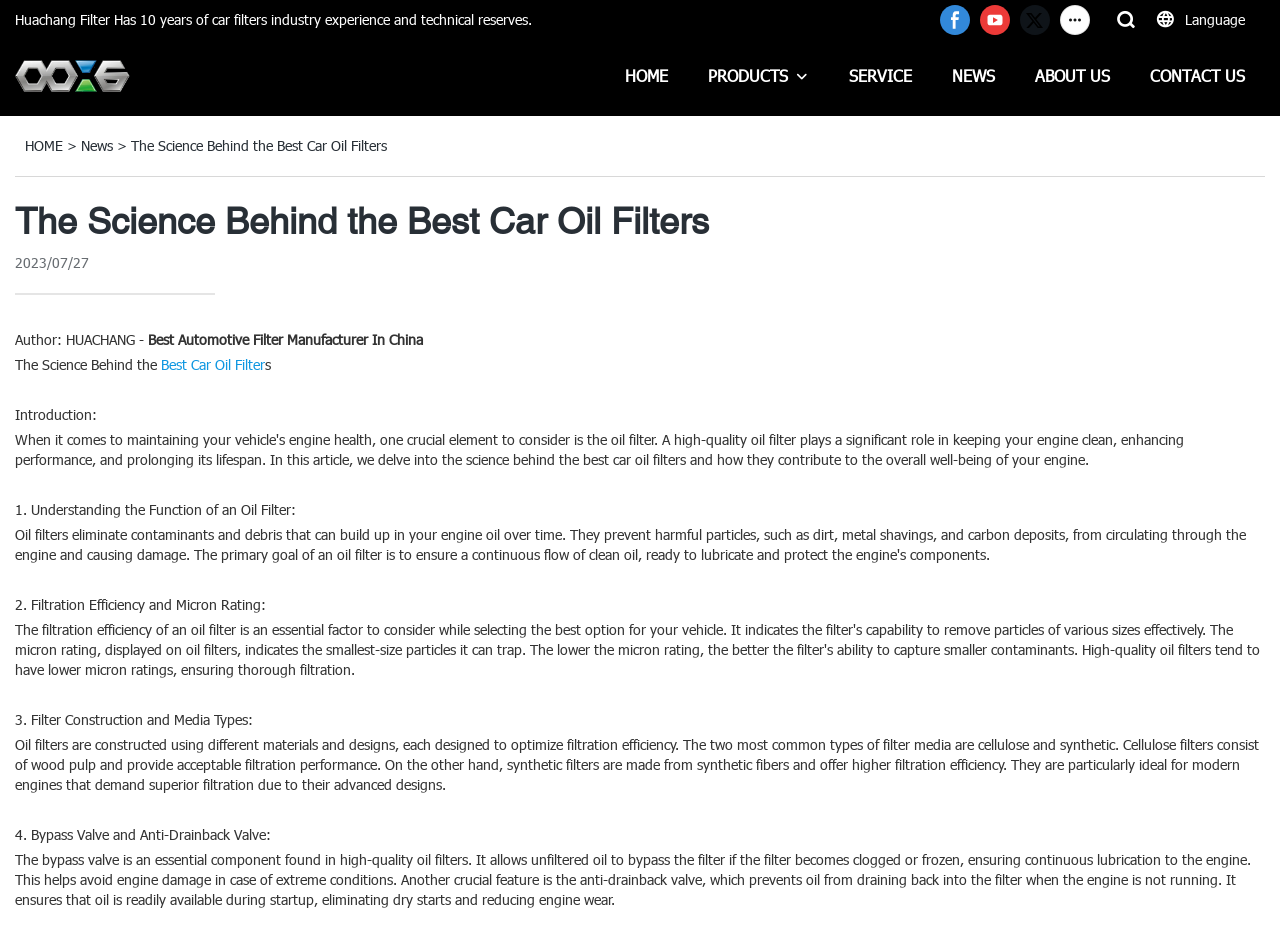What are the two most common types of filter media?
Please provide a single word or phrase based on the screenshot.

Cellulose and synthetic